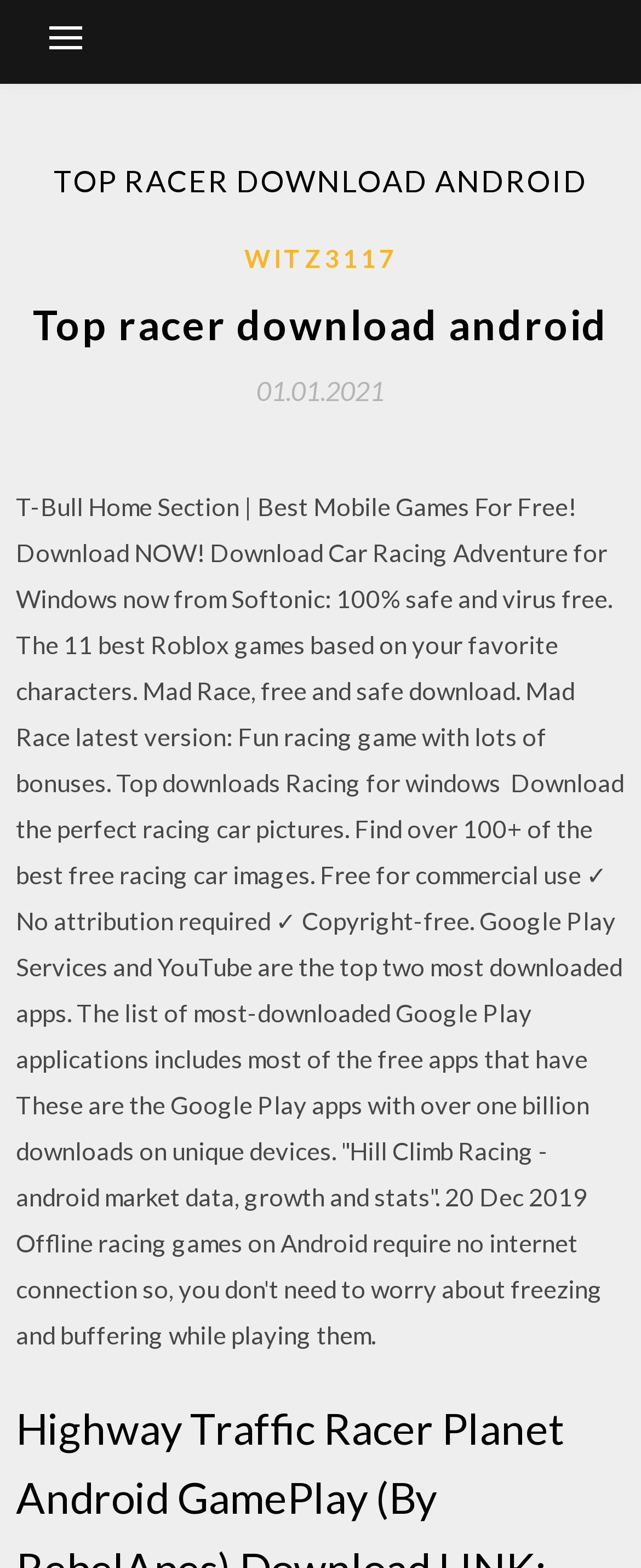Please identify the webpage's heading and generate its text content.

TOP RACER DOWNLOAD ANDROID